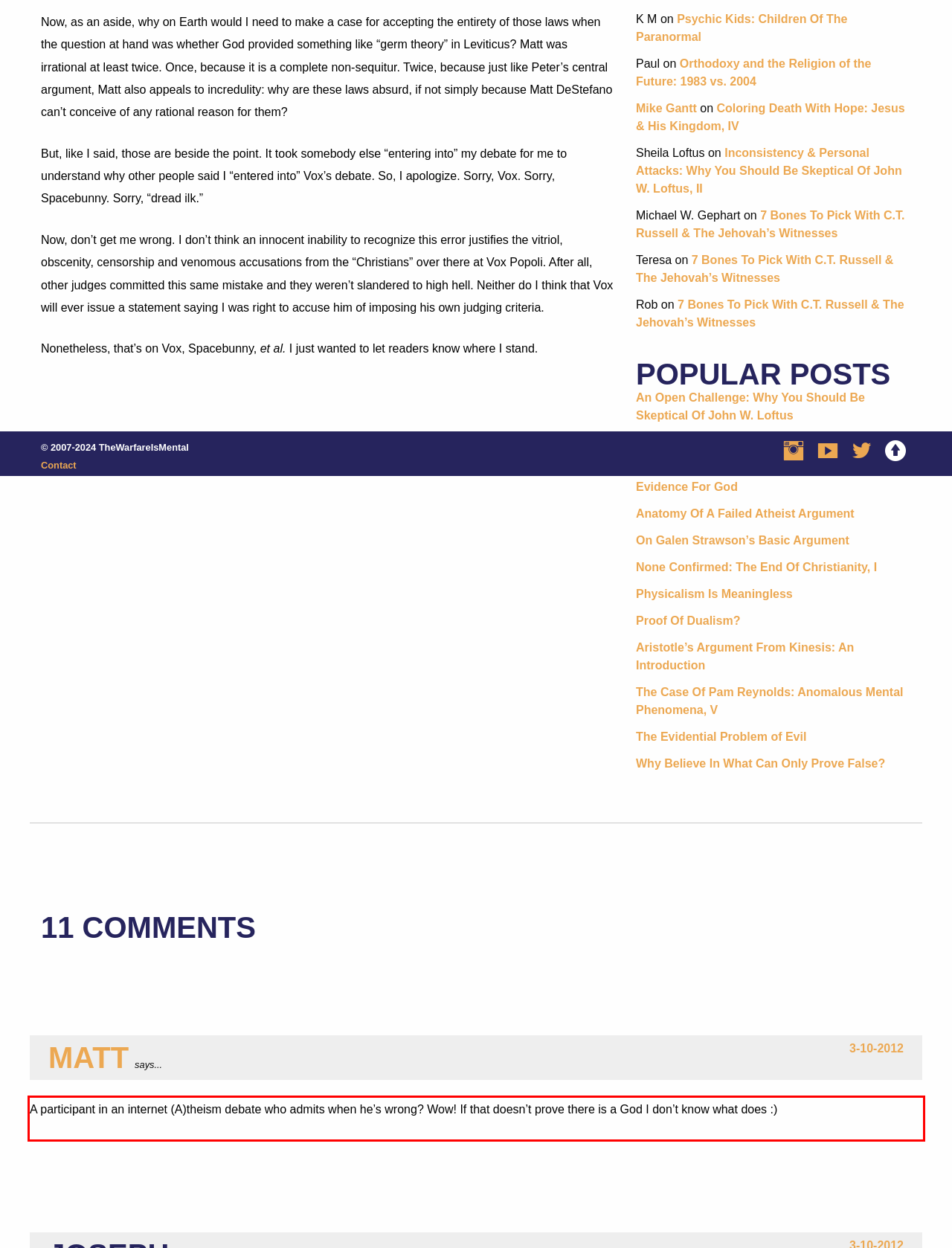There is a UI element on the webpage screenshot marked by a red bounding box. Extract and generate the text content from within this red box.

A participant in an internet (A)theism debate who admits when he’s wrong? Wow! If that doesn’t prove there is a God I don’t know what does :)